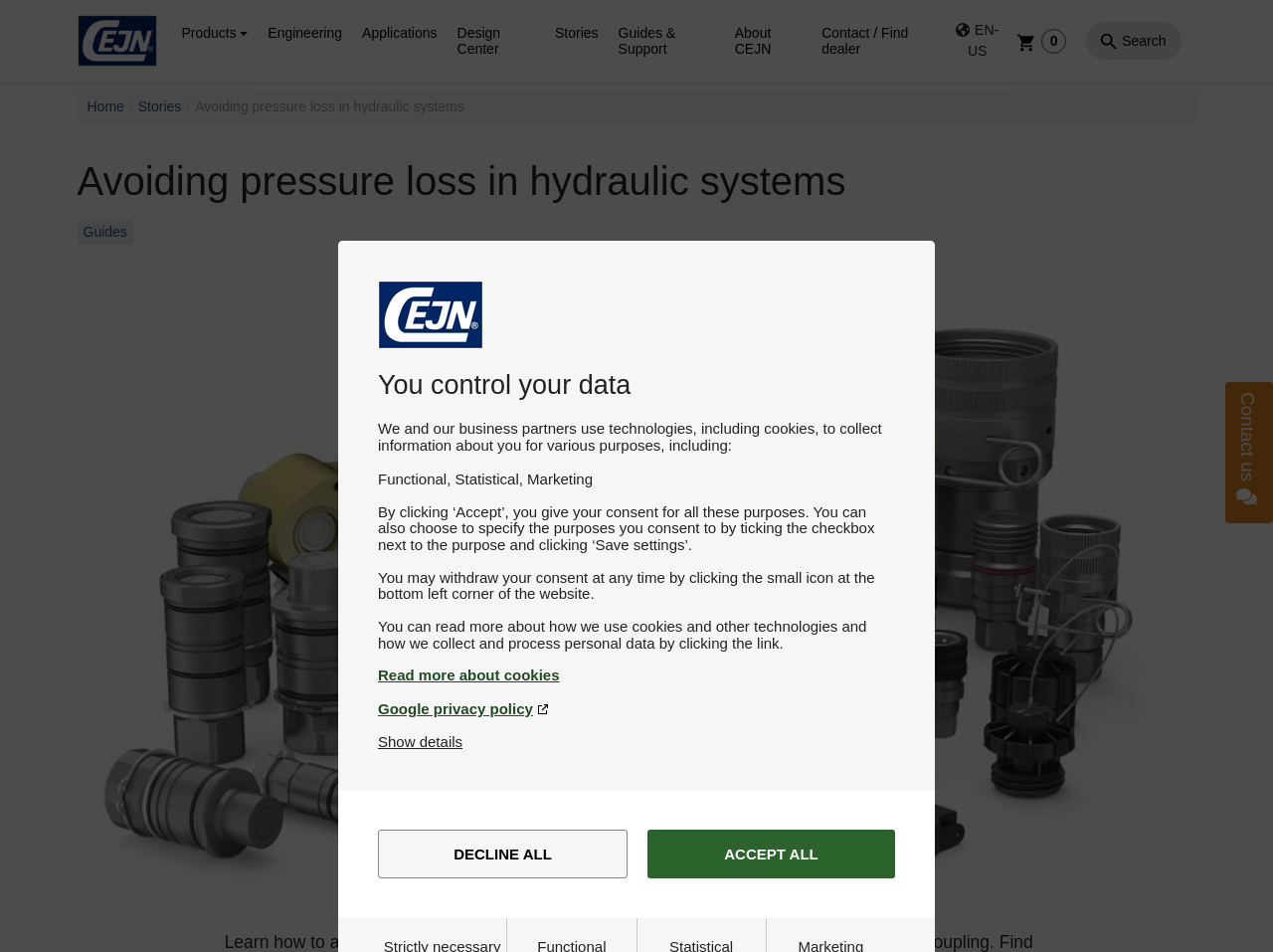Use a single word or phrase to answer the question: How many links are in the main navigation menu?

7